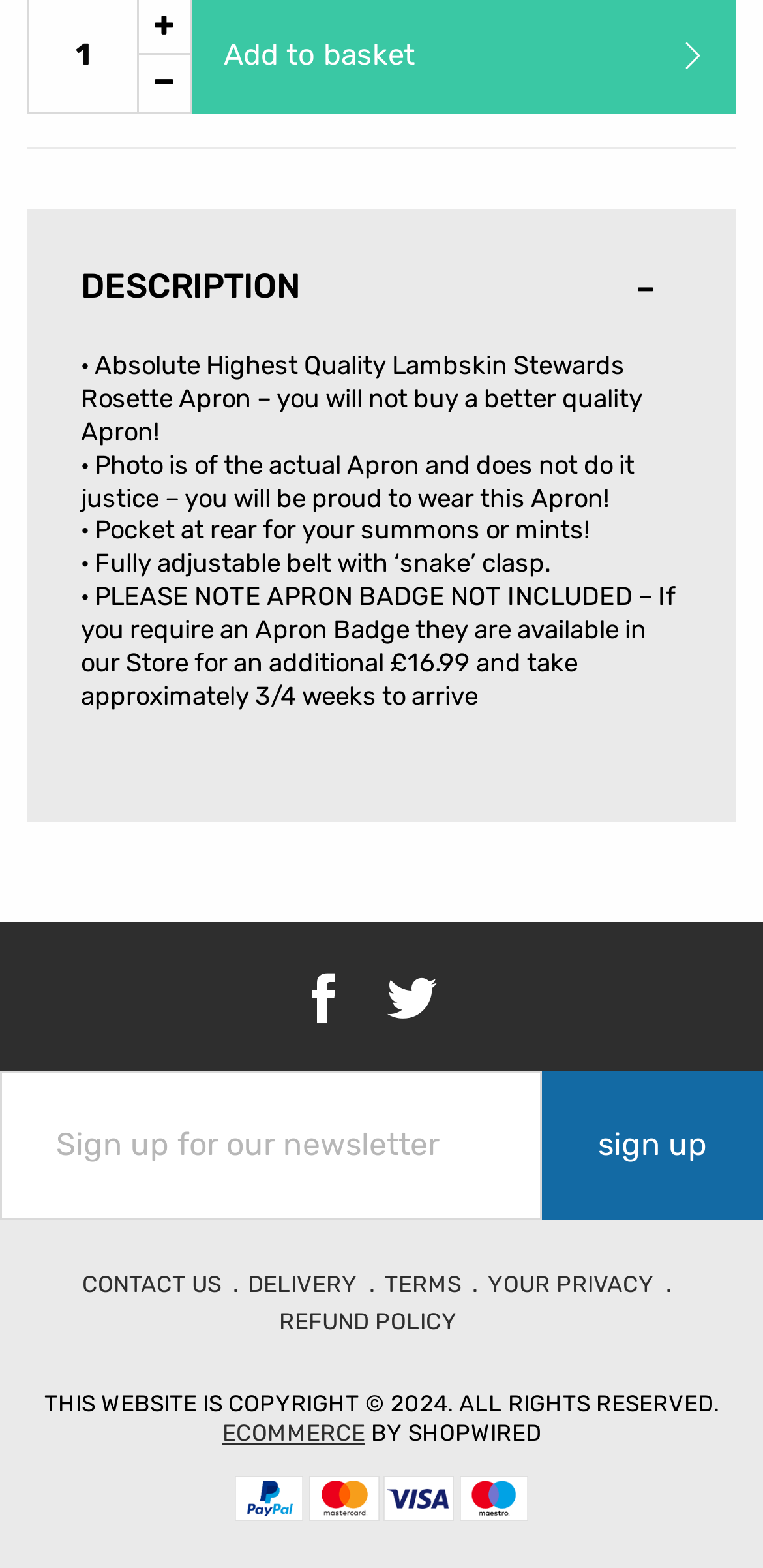Please predict the bounding box coordinates of the element's region where a click is necessary to complete the following instruction: "Click the 'sign up' button". The coordinates should be represented by four float numbers between 0 and 1, i.e., [left, top, right, bottom].

[0.71, 0.683, 1.0, 0.777]